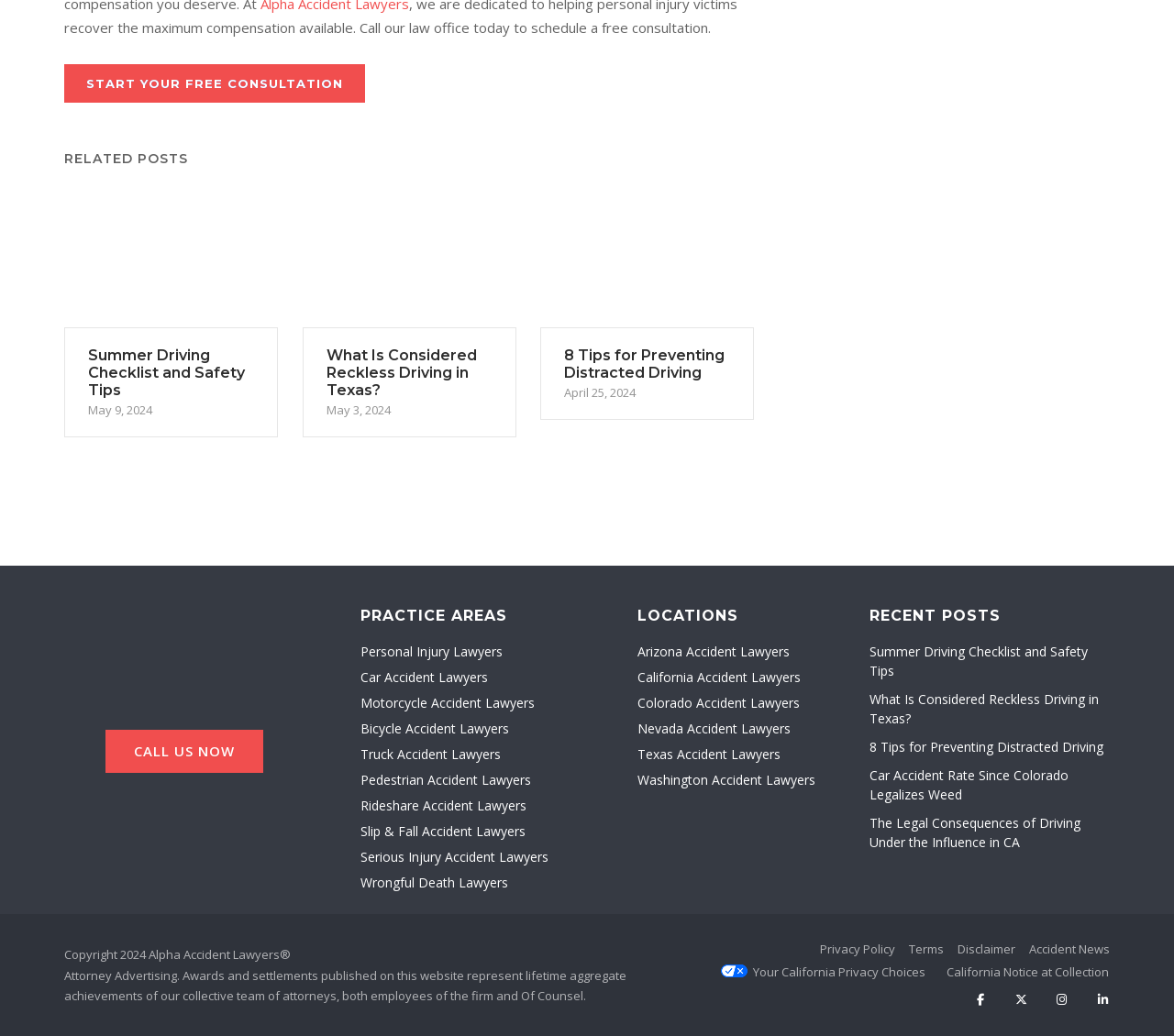Using a single word or phrase, answer the following question: 
How many locations does the law firm have?

6